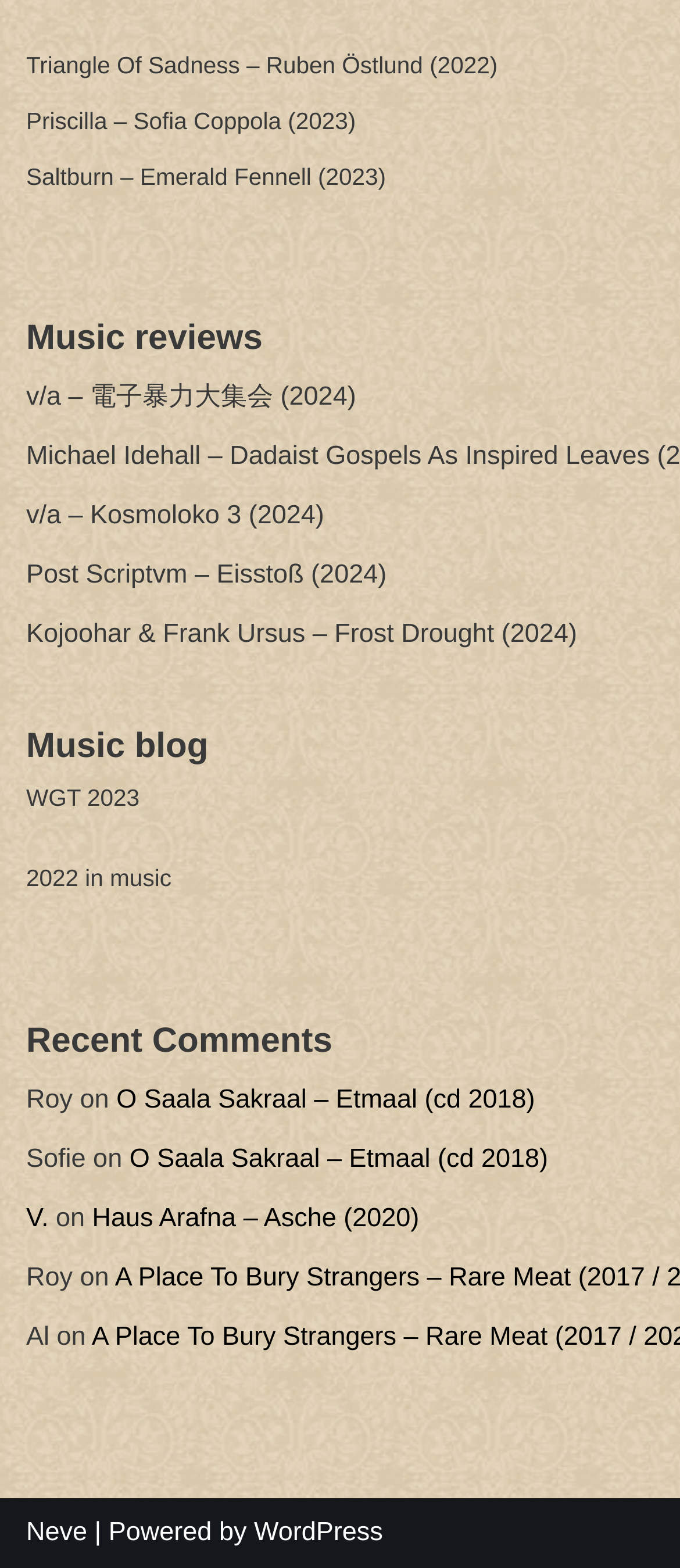Please locate the bounding box coordinates of the element's region that needs to be clicked to follow the instruction: "Learn more about HR Teams". The bounding box coordinates should be provided as four float numbers between 0 and 1, i.e., [left, top, right, bottom].

None